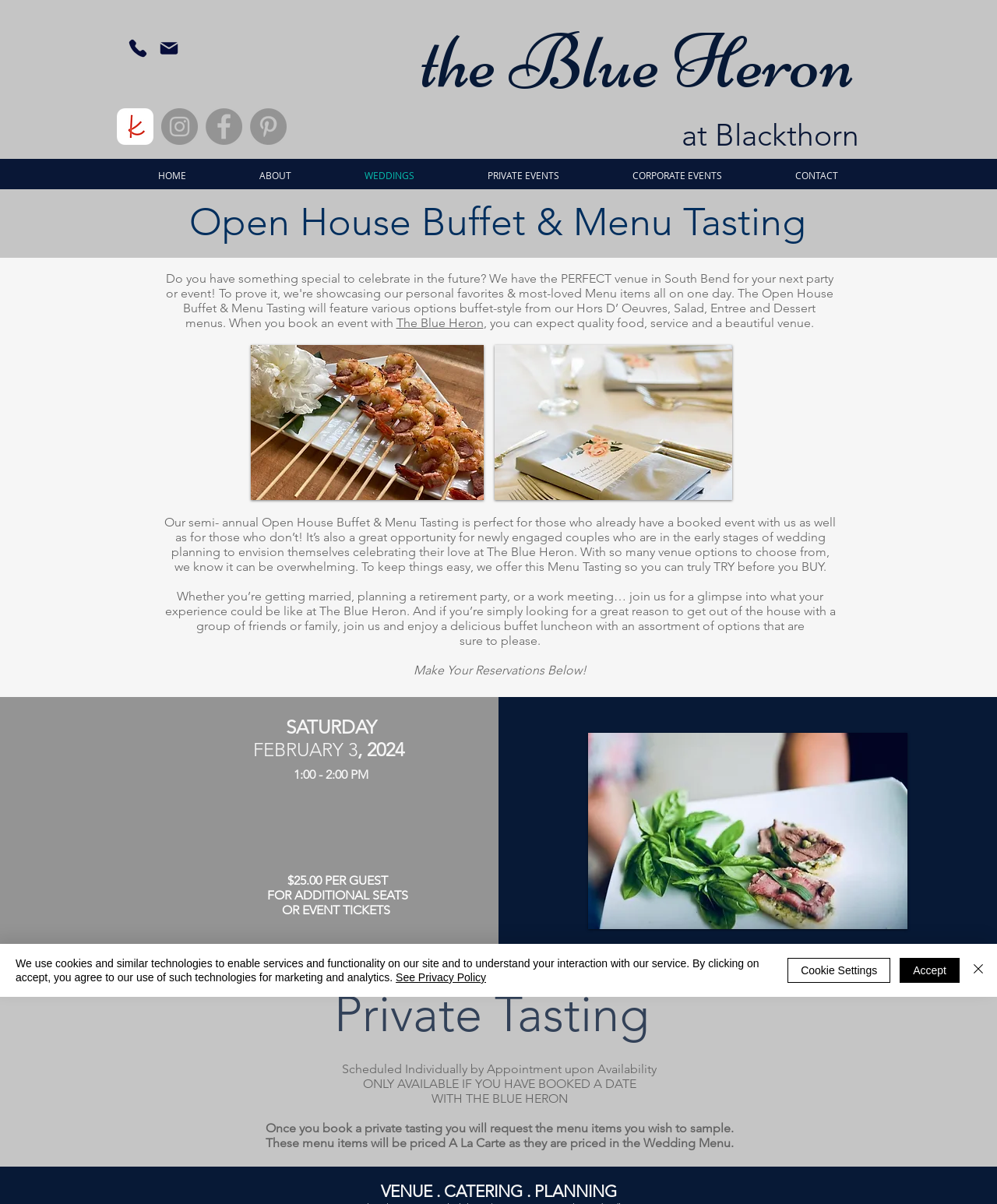Could you find the bounding box coordinates of the clickable area to complete this instruction: "View private tasting details"?

[0.127, 0.818, 0.873, 0.869]